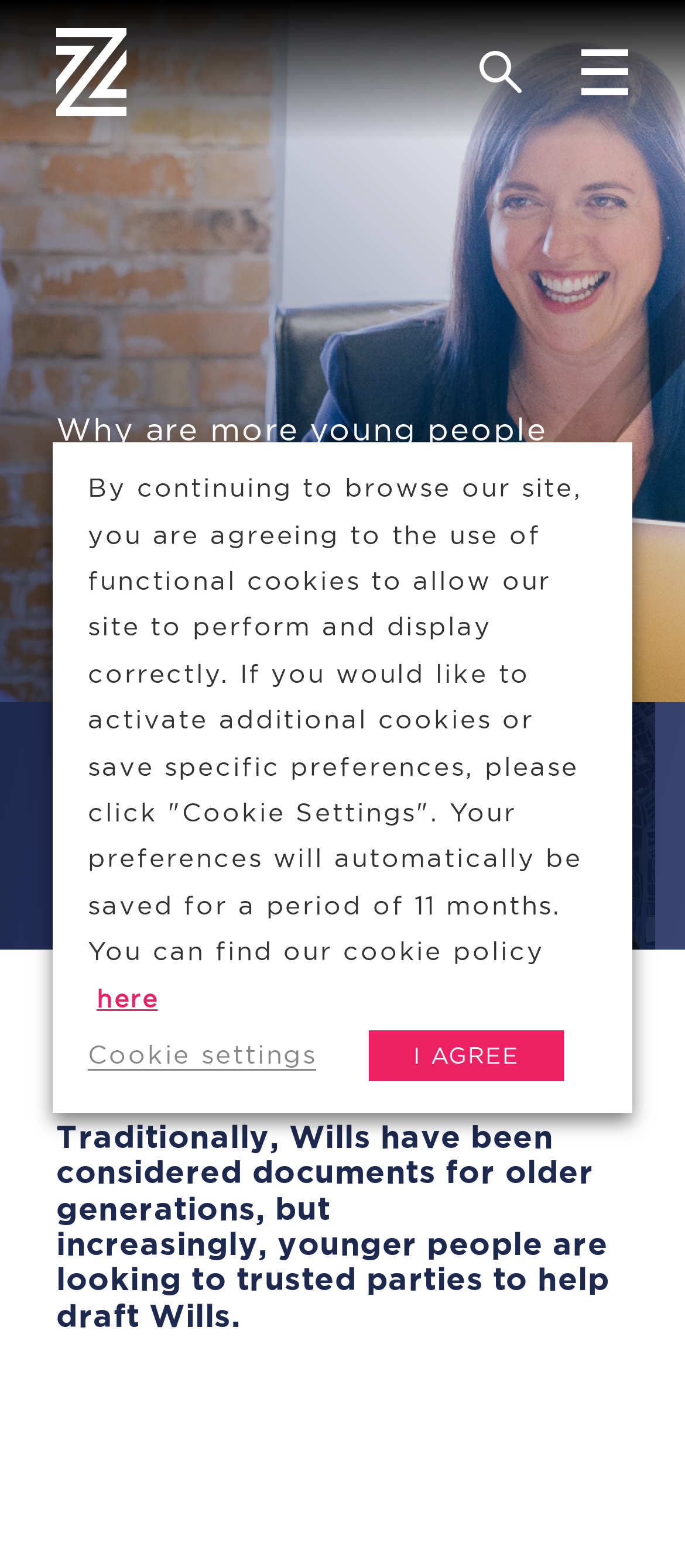Locate the bounding box coordinates of the clickable region to complete the following instruction: "Search for something."

[0.7, 0.032, 0.762, 0.059]